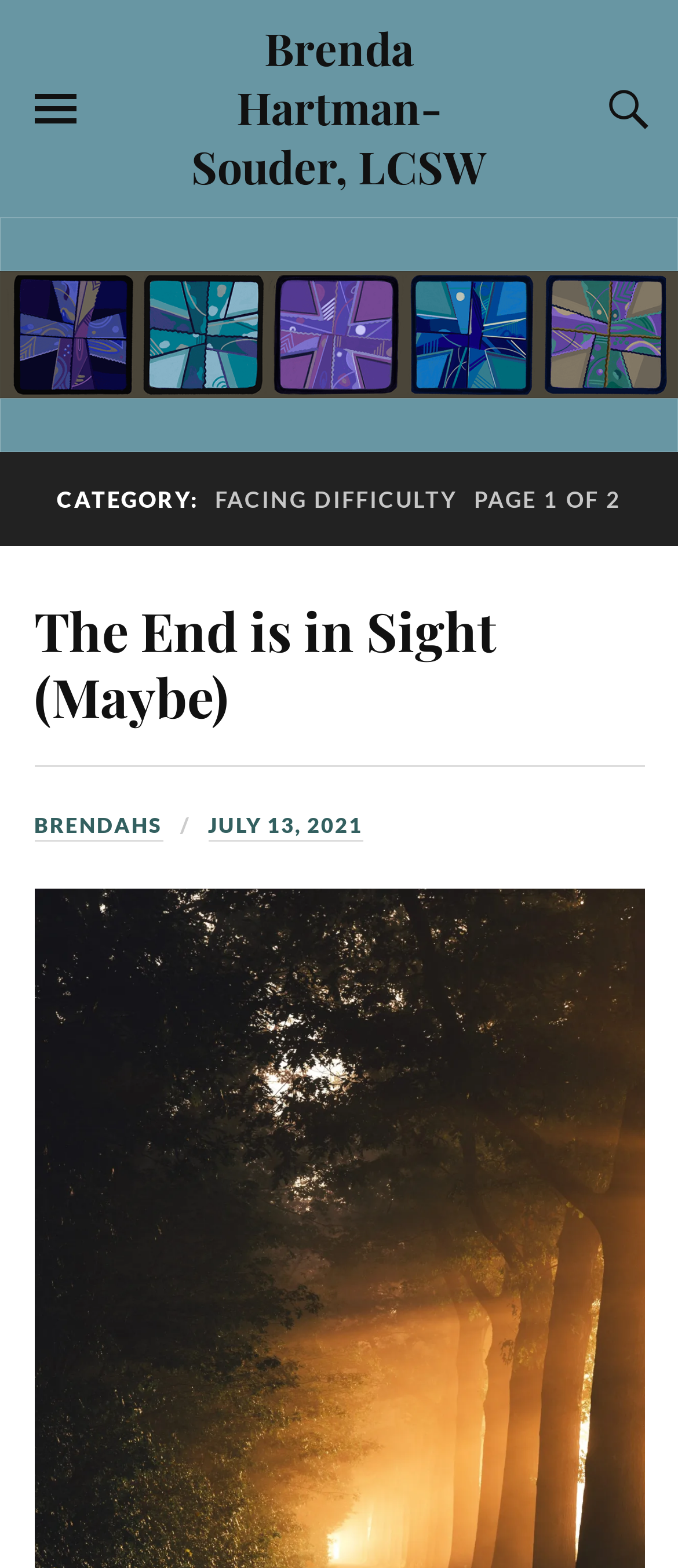When was the latest article published?
Using the image provided, answer with just one word or phrase.

July 13, 2021